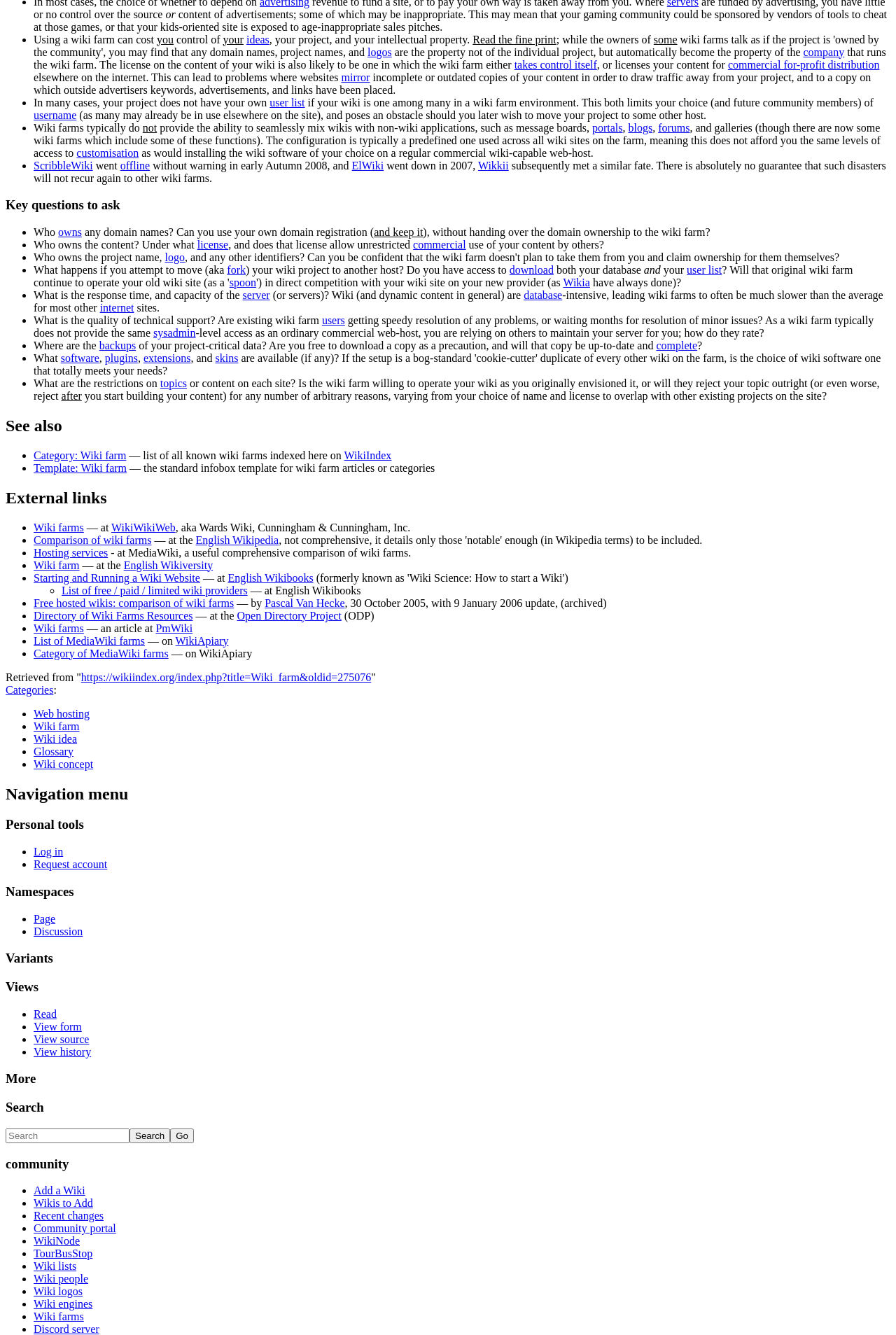Identify and provide the bounding box coordinates of the UI element described: "database". The coordinates should be formatted as [left, top, right, bottom], with each number being a float between 0 and 1.

[0.584, 0.217, 0.628, 0.225]